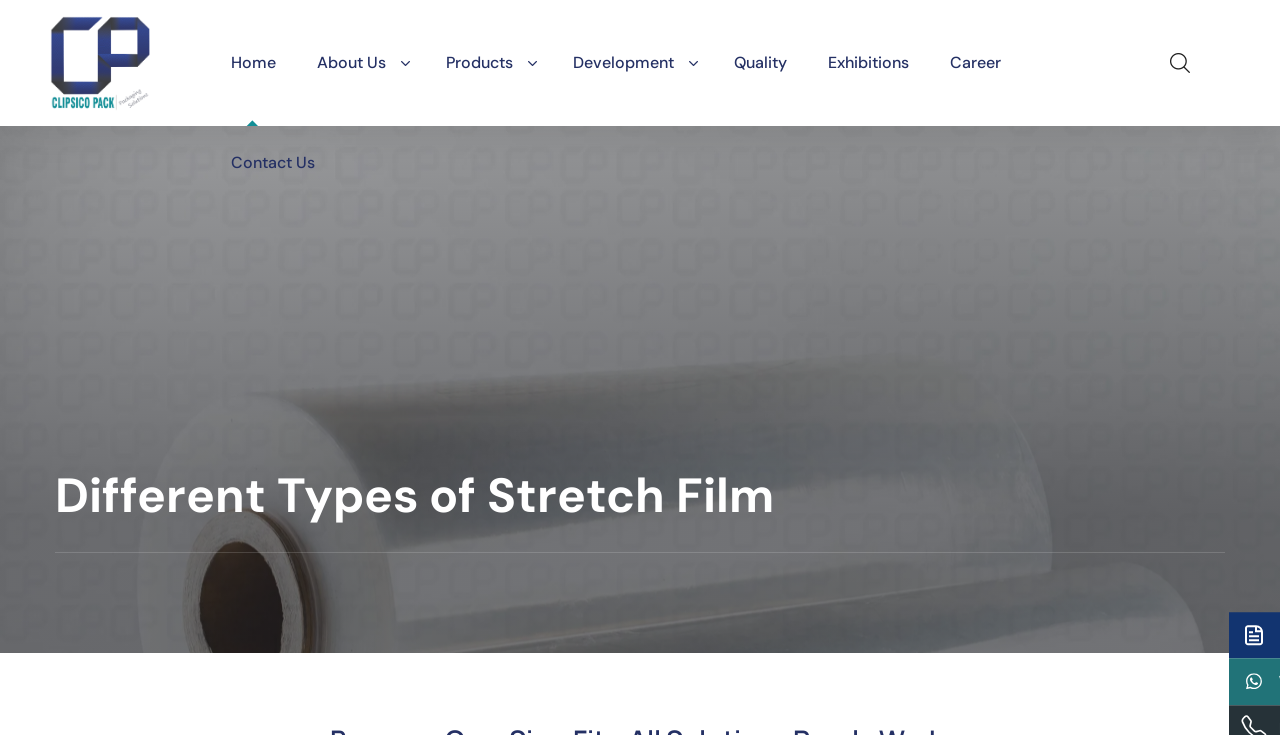Identify the bounding box of the UI component described as: "Home".

[0.166, 0.018, 0.233, 0.154]